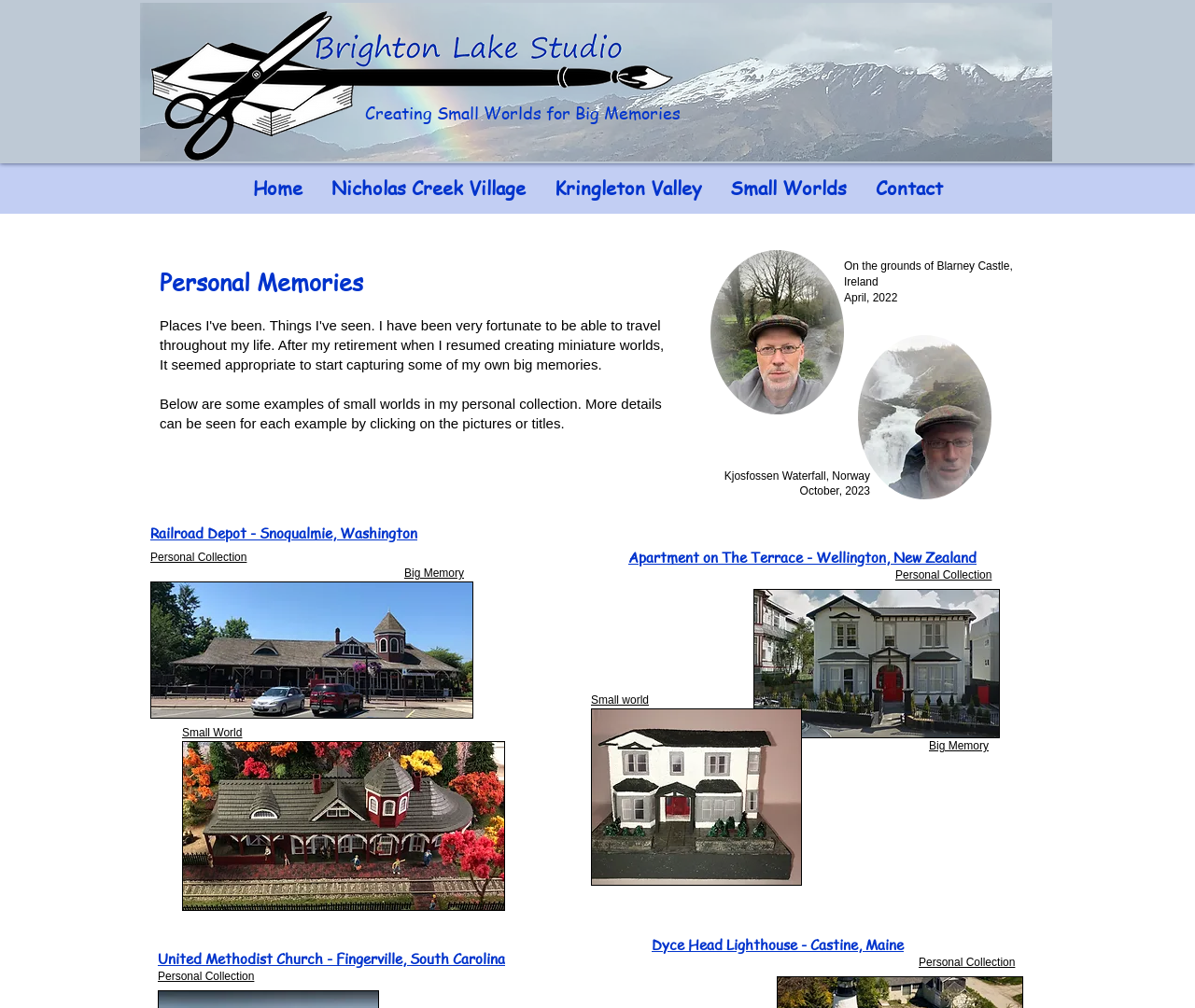What is the title of the link below the 'On the grounds of Blarney Castle, Ireland April, 2022' heading?
Look at the screenshot and respond with a single word or phrase.

Personal Collection